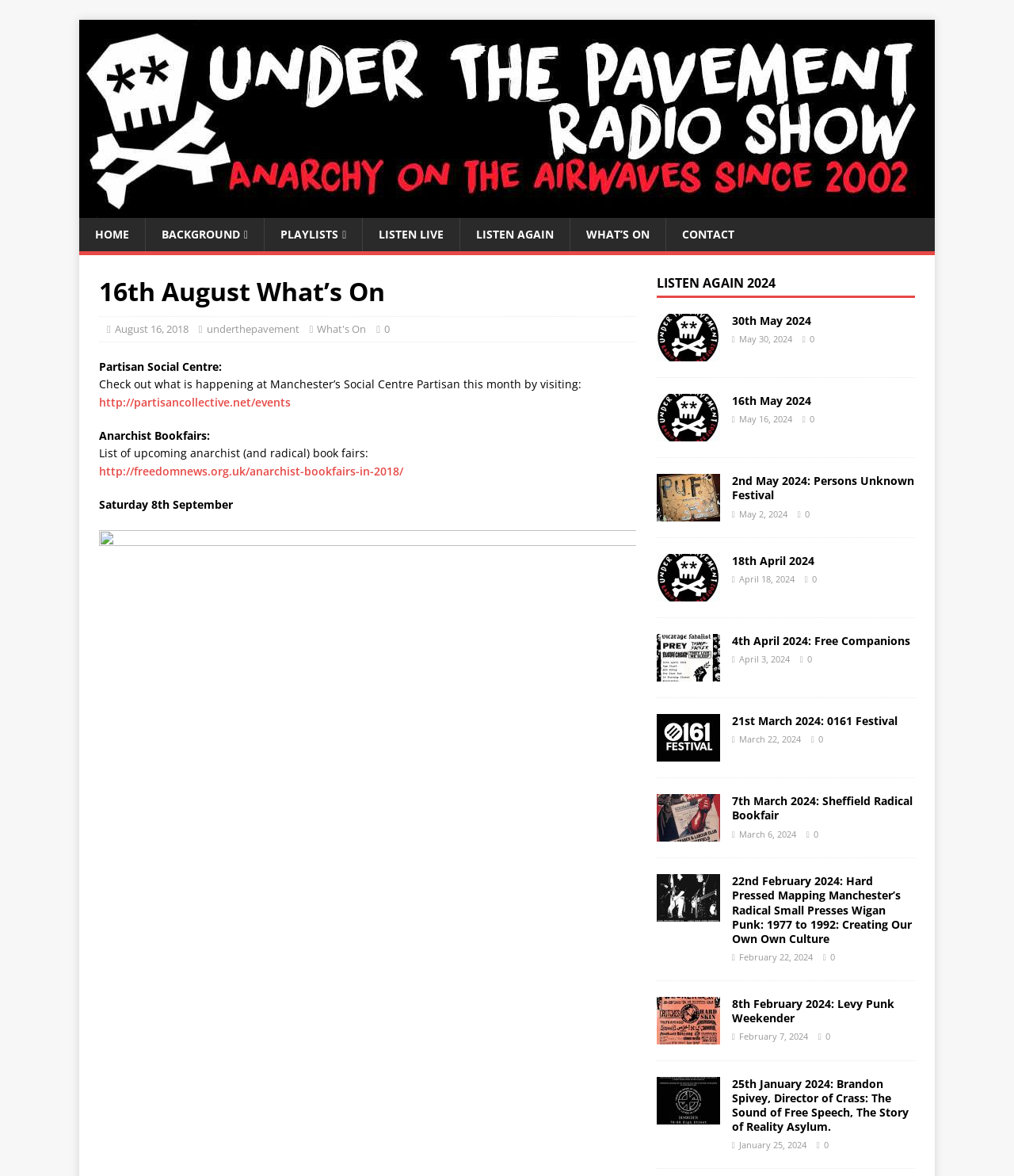For the following element description, predict the bounding box coordinates in the format (top-left x, top-left y, bottom-right x, bottom-right y). All values should be floating point numbers between 0 and 1. Description: Background

[0.143, 0.185, 0.26, 0.214]